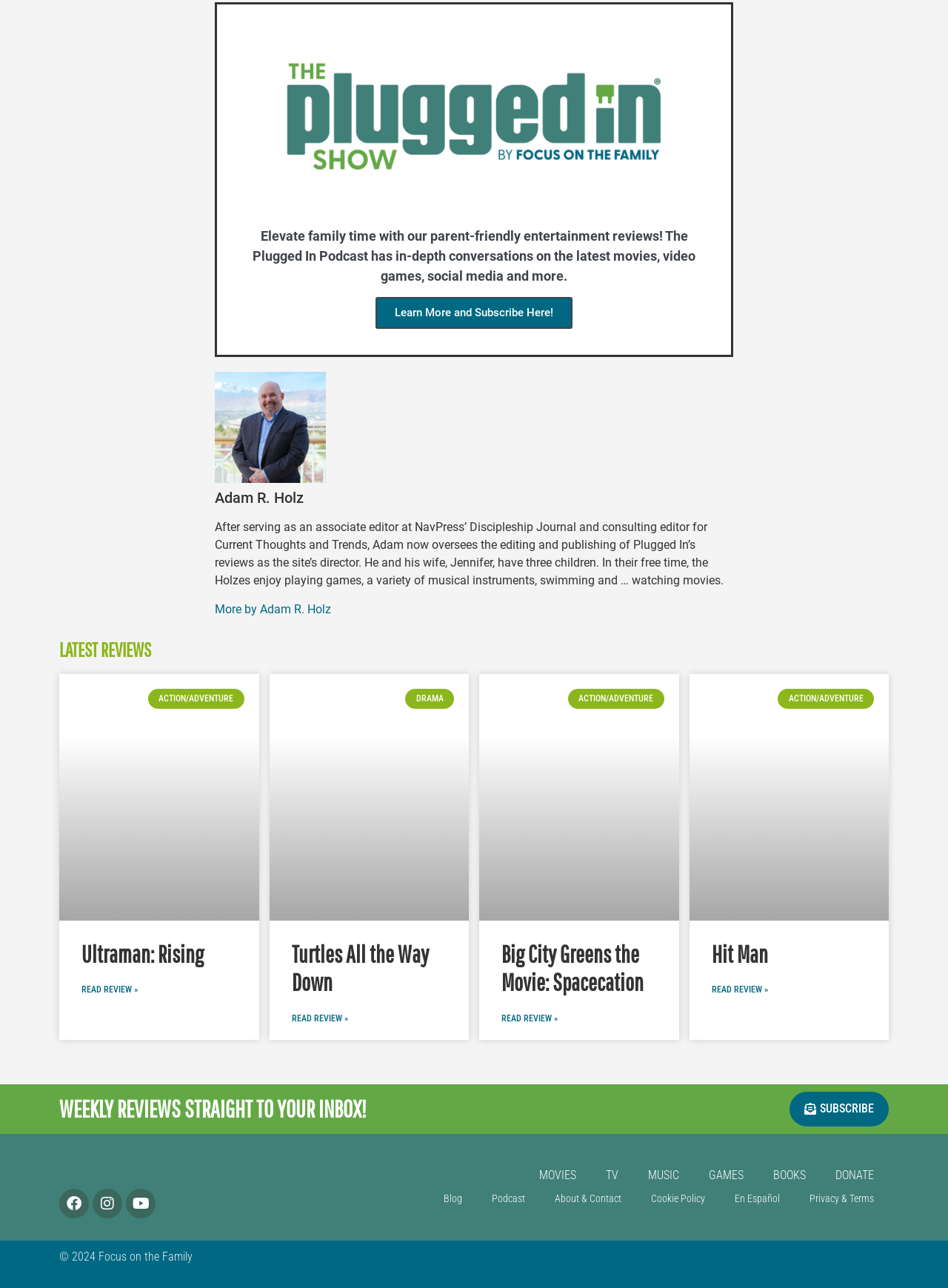Identify the bounding box for the UI element described as: "Games". The coordinates should be four float numbers between 0 and 1, i.e., [left, top, right, bottom].

[0.732, 0.903, 0.8, 0.922]